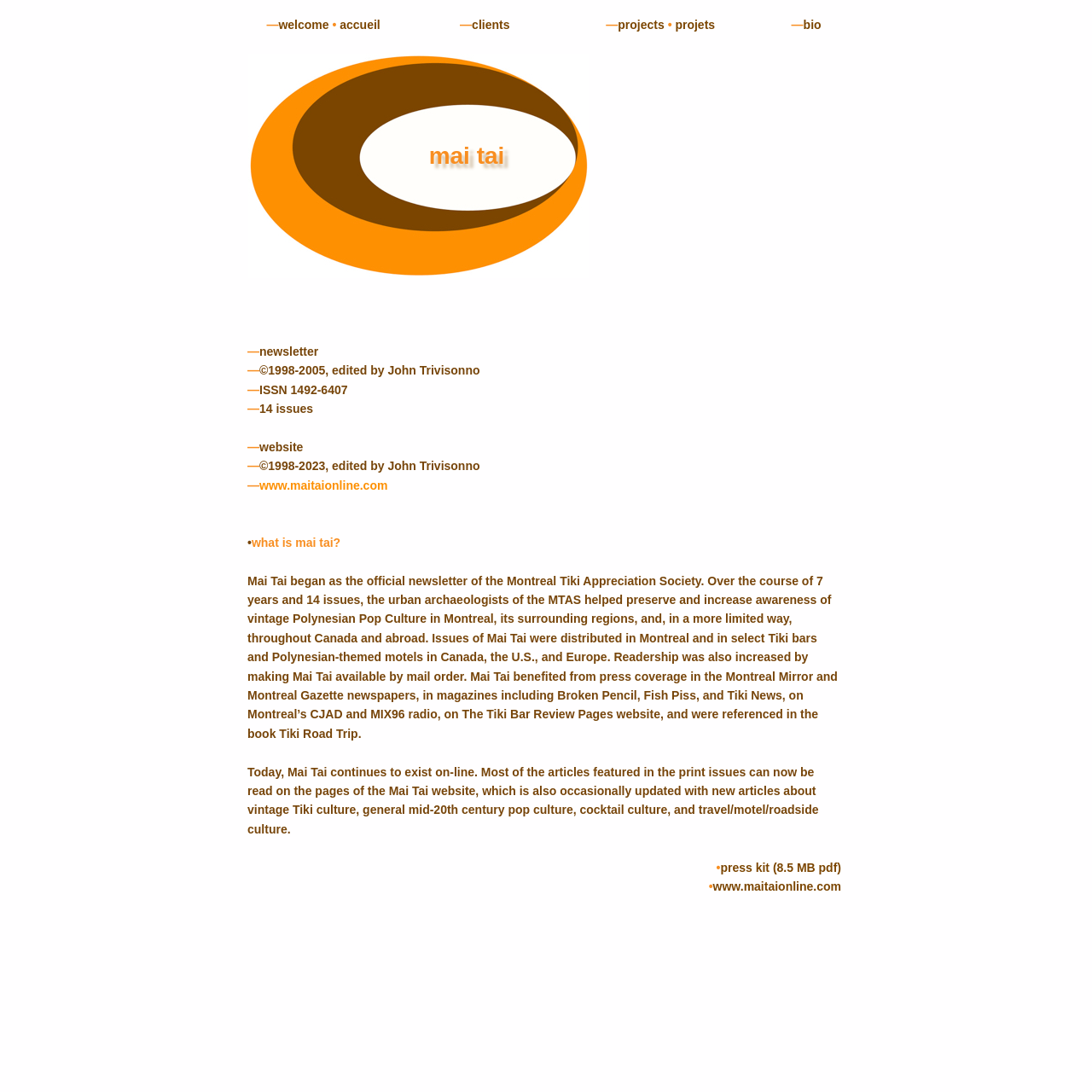Determine the bounding box coordinates for the clickable element to execute this instruction: "go to the welcome page". Provide the coordinates as four float numbers between 0 and 1, i.e., [left, top, right, bottom].

[0.255, 0.016, 0.301, 0.029]